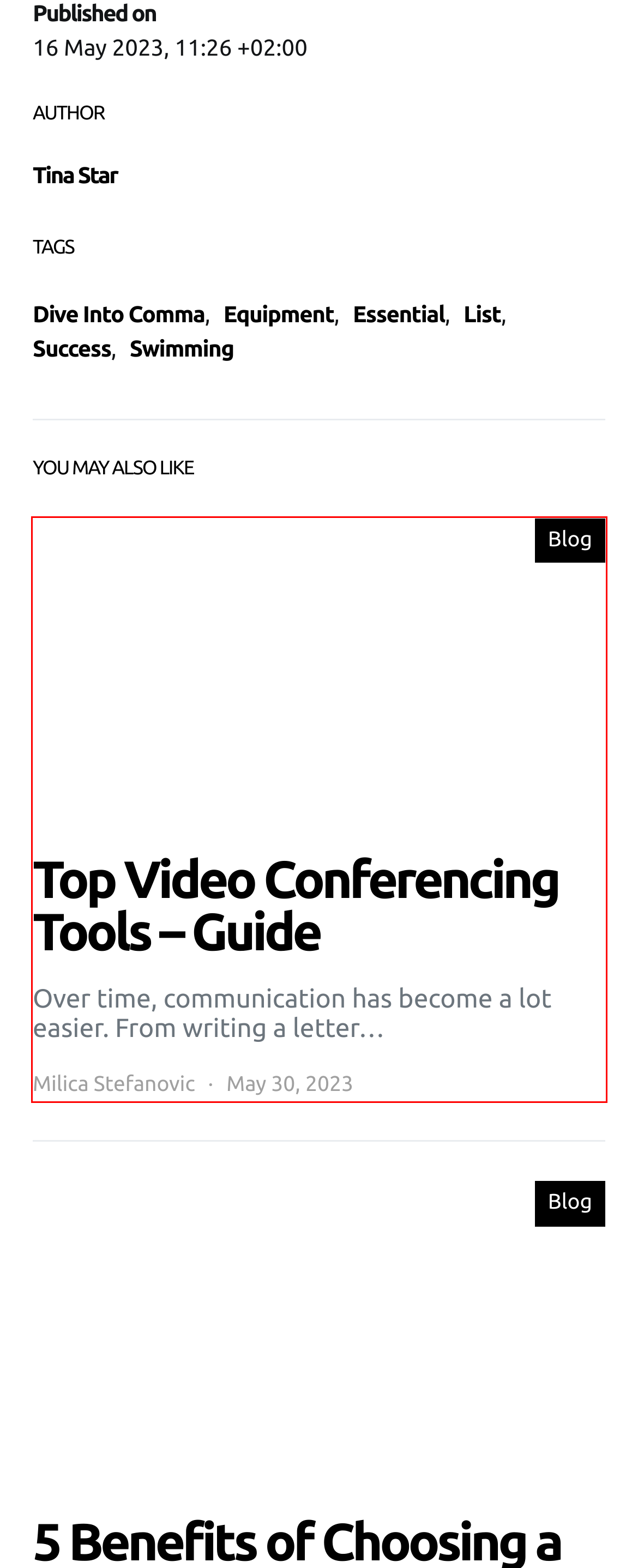Look at the screenshot of a webpage that includes a red bounding box around a UI element. Select the most appropriate webpage description that matches the page seen after clicking the highlighted element. Here are the candidates:
A. Swimming Archives - Many Product Reviews
B. Essential Archives - Many Product Reviews
C. Dive Into Comma Archives - Many Product Reviews
D. Success Archives - Many Product Reviews
E. List Archives - Many Product Reviews
F. Tina Star, Author at Many Product Reviews
G. Top Video Conferencing Tools - Guide - Many Product Reviews
H. Equipment Archives - Many Product Reviews

G